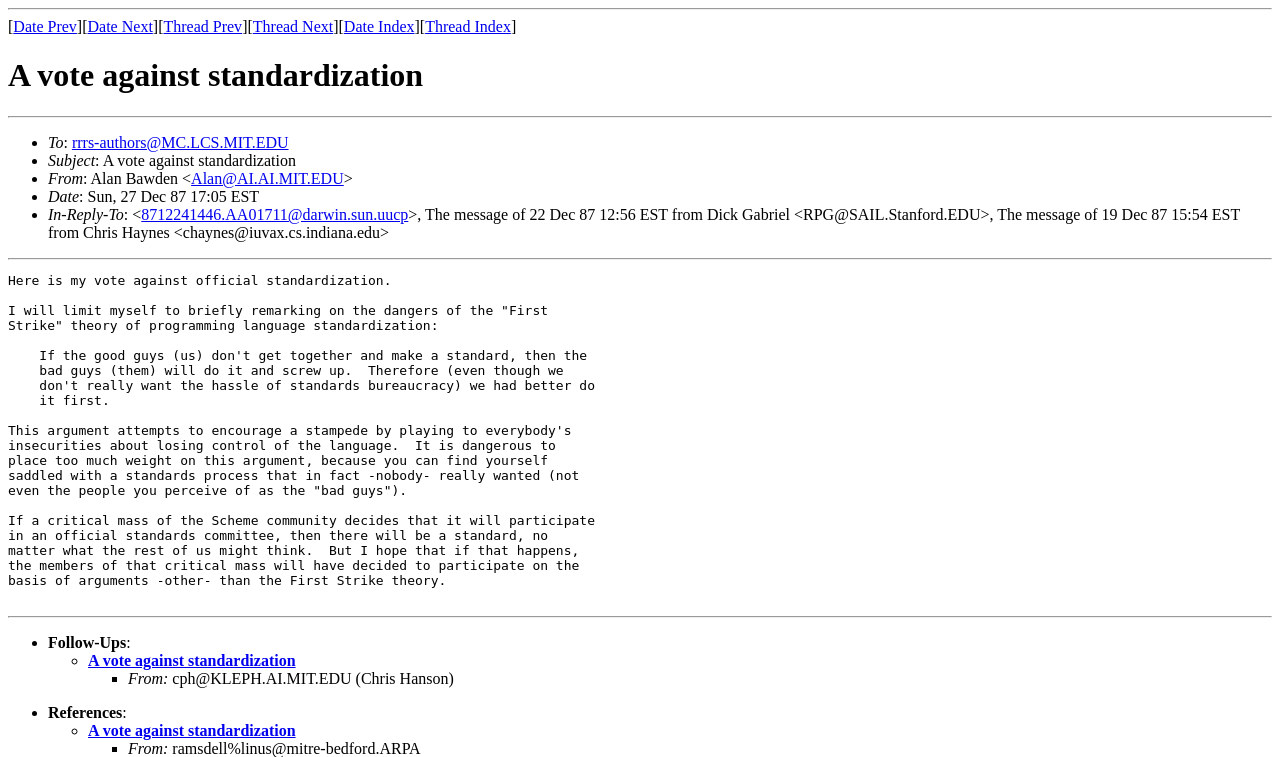Can you find and generate the webpage's heading?

A vote against standardization